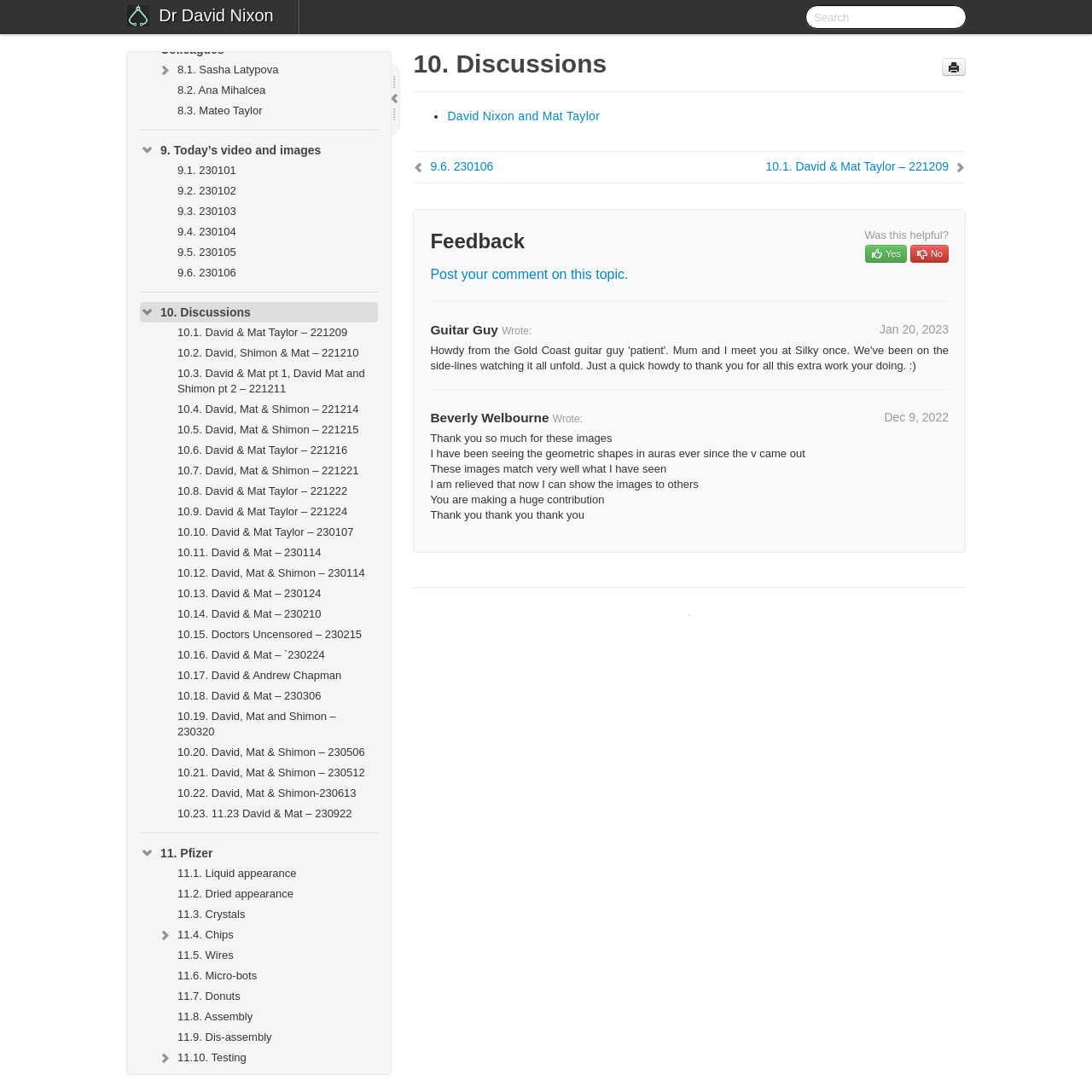Please identify the bounding box coordinates of the clickable region that I should interact with to perform the following instruction: "Go to discussions with Dr David Nixon and Mat Taylor". The coordinates should be expressed as four float numbers between 0 and 1, i.e., [left, top, right, bottom].

[0.41, 0.1, 0.549, 0.112]